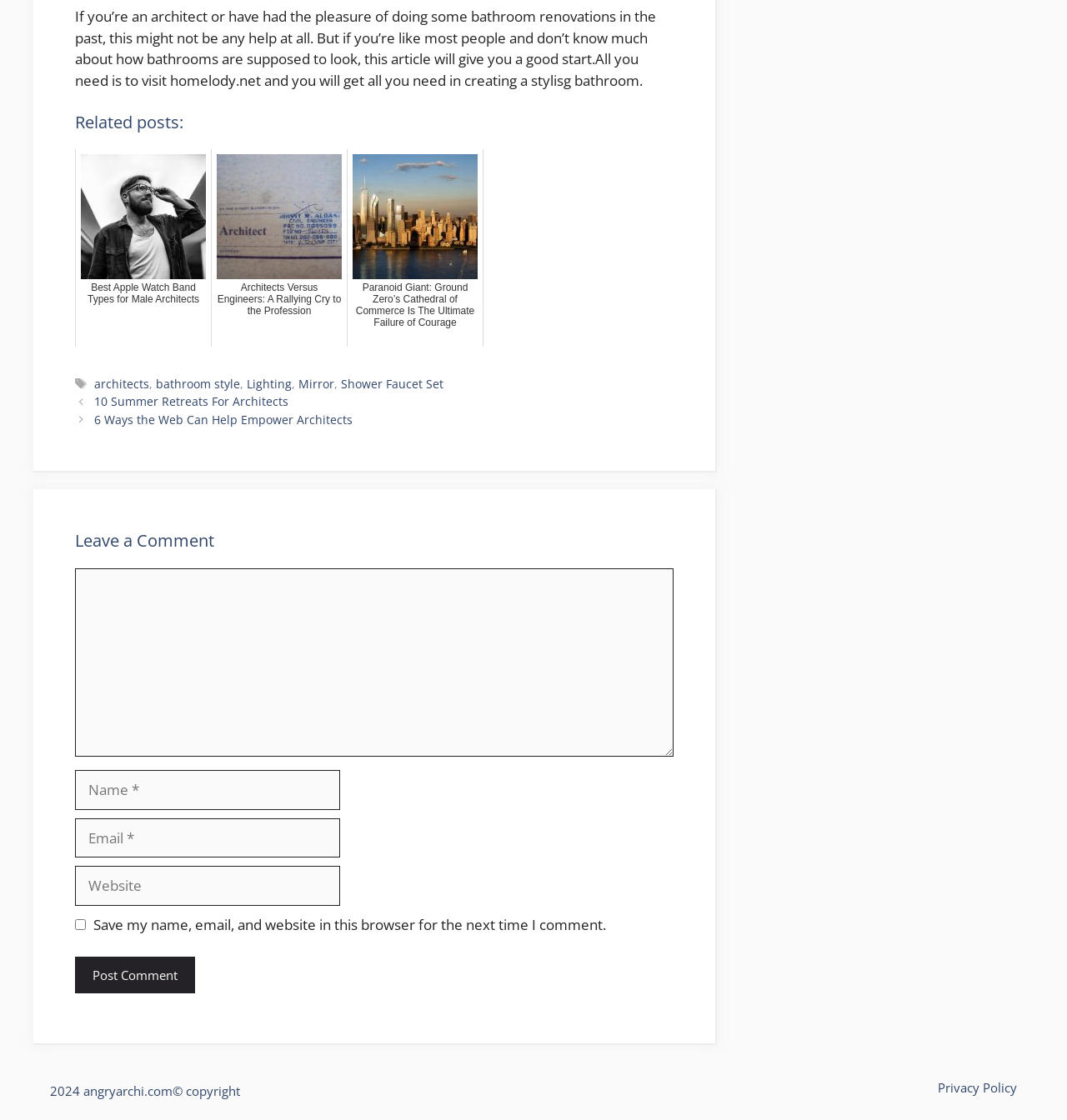Identify the bounding box coordinates of the specific part of the webpage to click to complete this instruction: "Click on the 'Post Comment' button".

[0.07, 0.854, 0.183, 0.887]